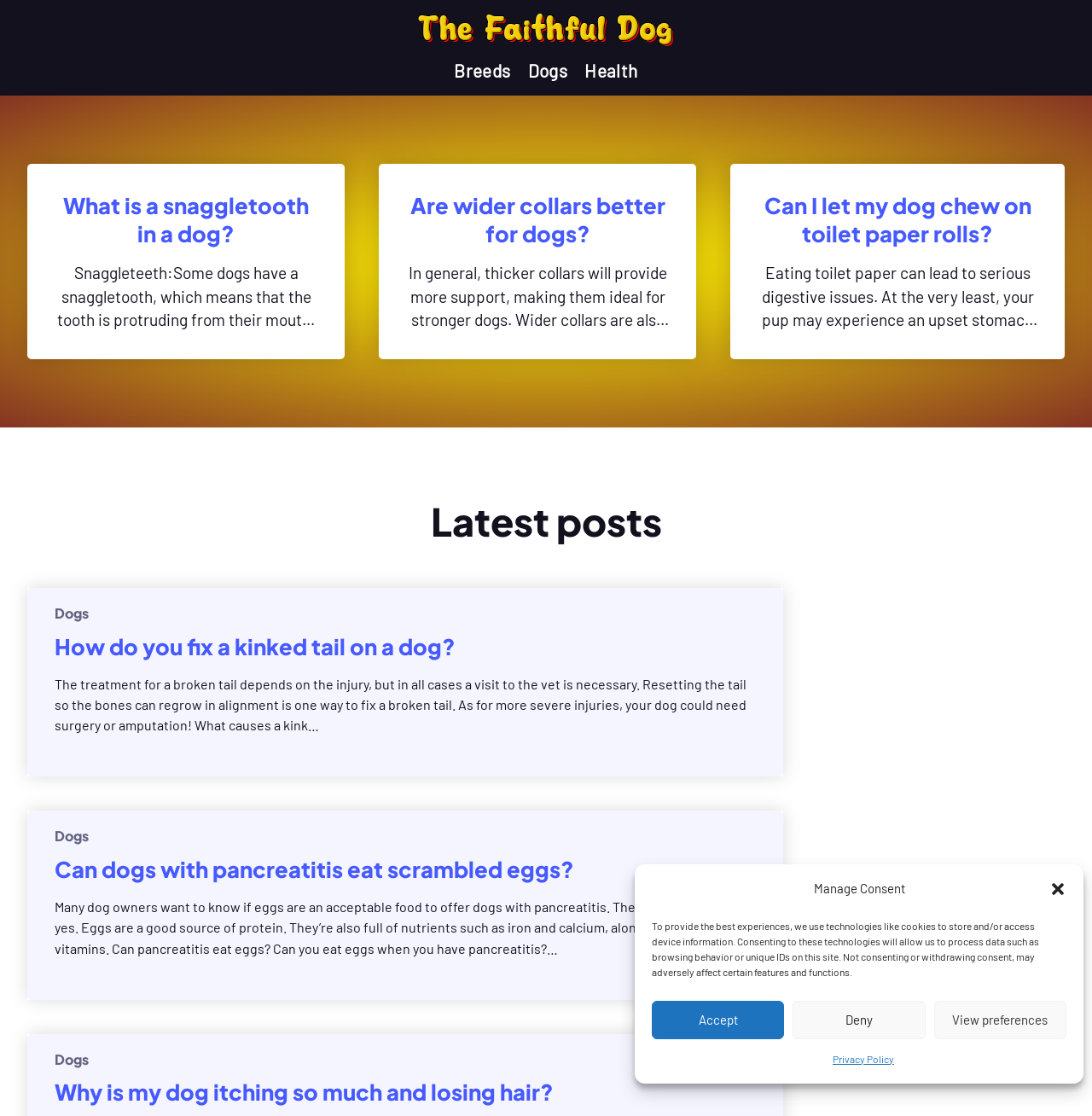Determine the bounding box coordinates of the clickable element to achieve the following action: 'View 'Breeds''. Provide the coordinates as four float values between 0 and 1, formatted as [left, top, right, bottom].

[0.416, 0.054, 0.468, 0.073]